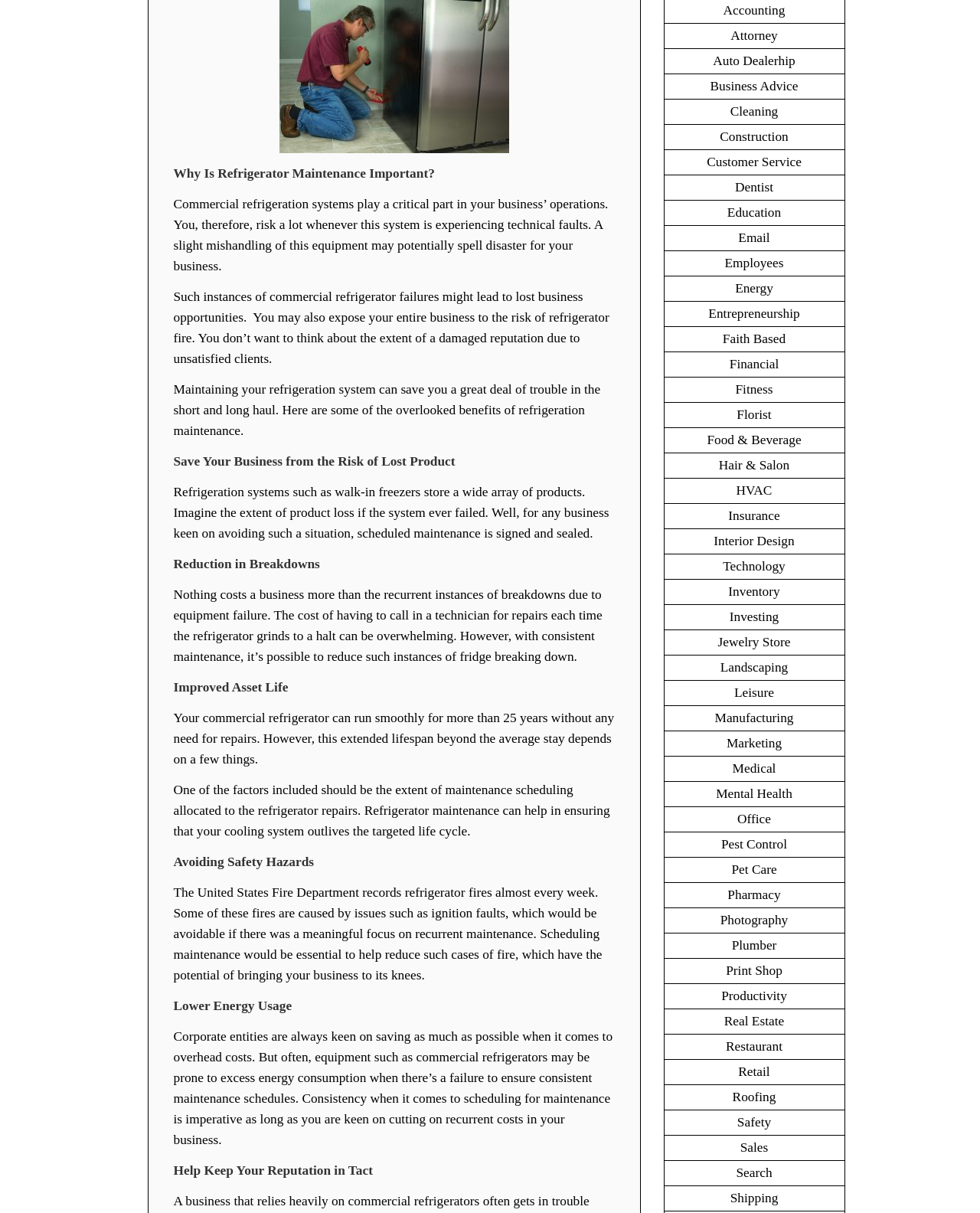Identify the bounding box for the described UI element. Provide the coordinates in (top-left x, top-left y, bottom-right x, bottom-right y) format with values ranging from 0 to 1: Jewelry Store

[0.732, 0.523, 0.807, 0.535]